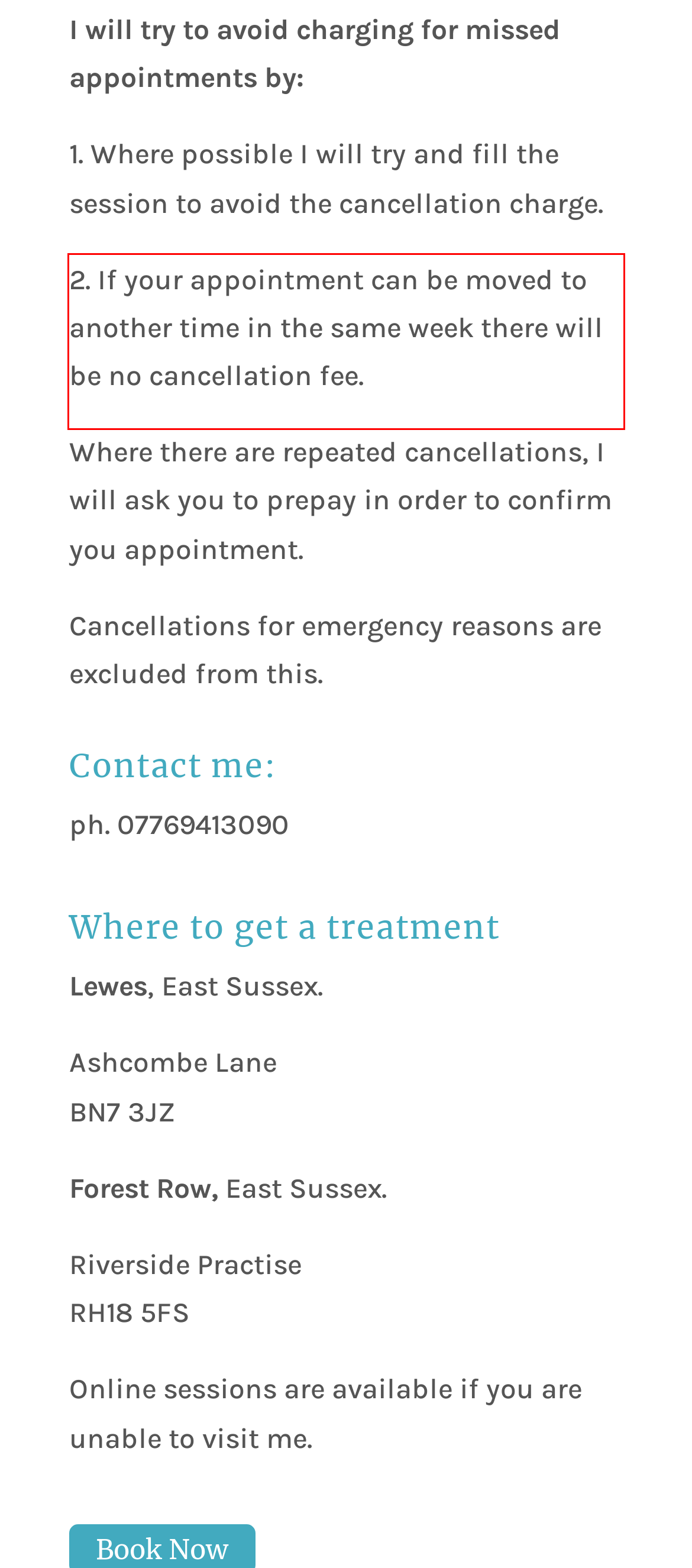Given a webpage screenshot, locate the red bounding box and extract the text content found inside it.

2. If your appointment can be moved to another time in the same week there will be no cancellation fee.